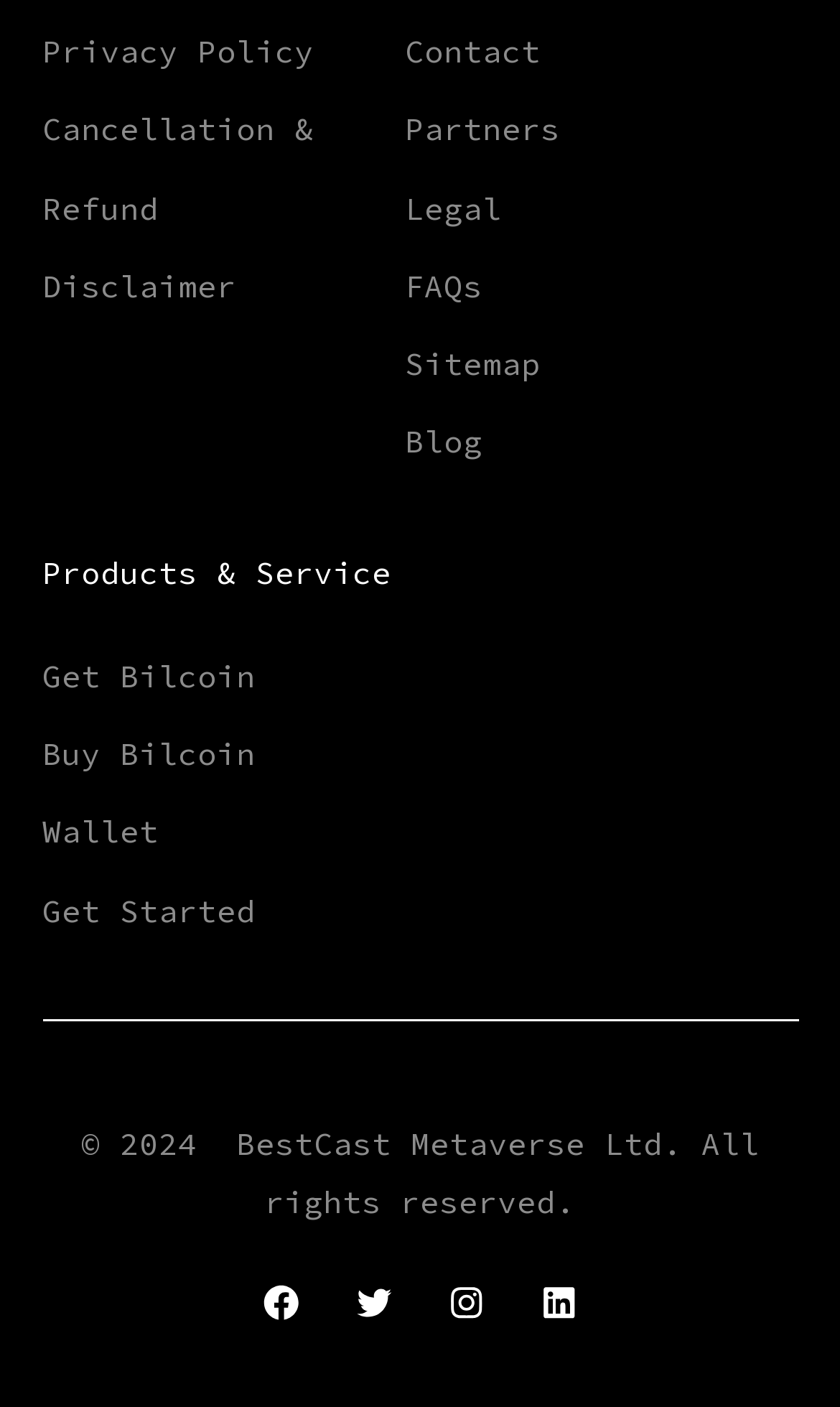Identify the bounding box for the UI element that is described as follows: "Sitemap".

[0.482, 0.245, 0.644, 0.273]